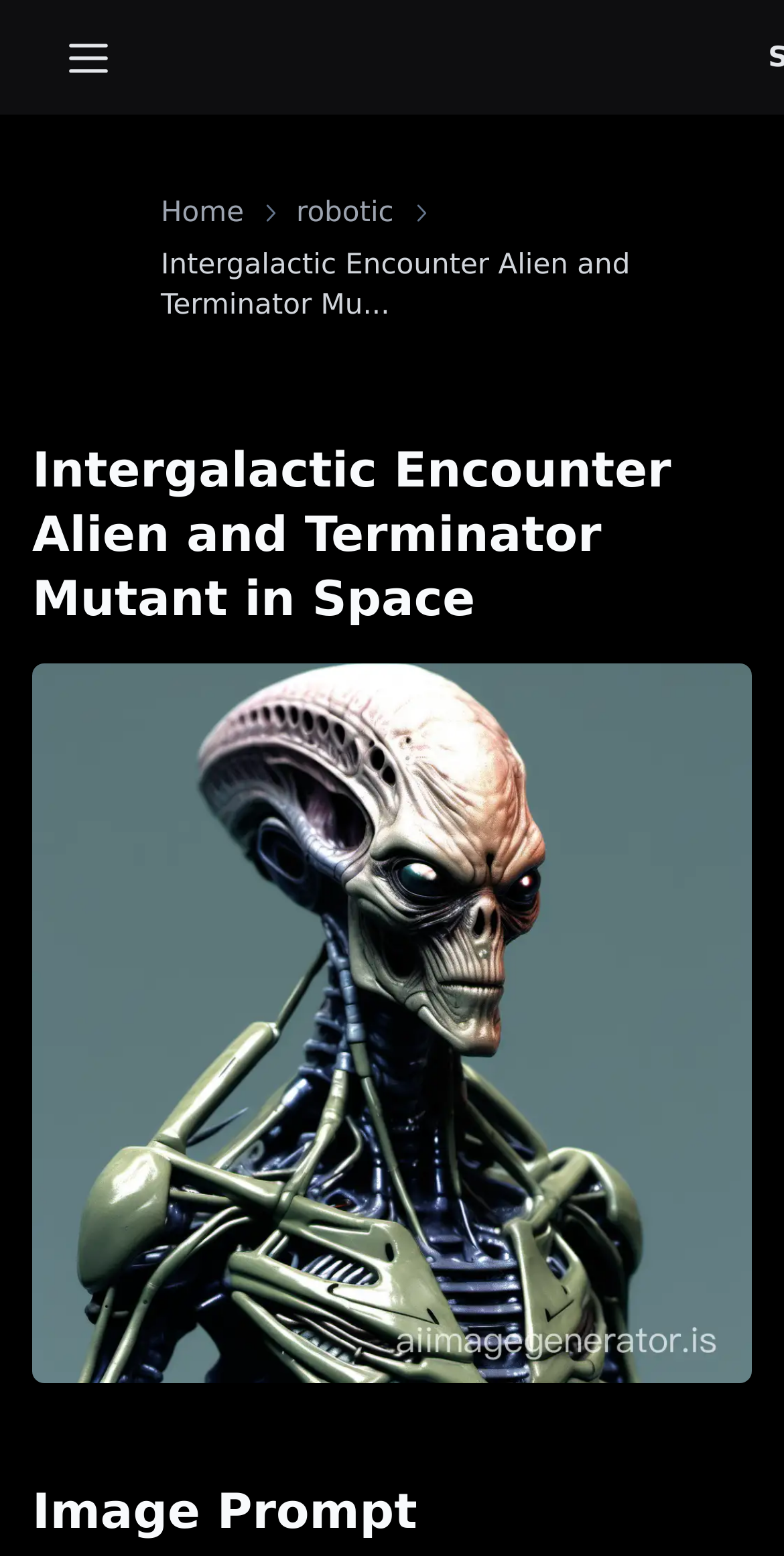How many navigation links are available?
Based on the image, please offer an in-depth response to the question.

By examining the navigation breadcrumb, I found three links: 'Home', 'robotic', and 'Intergalactic Encounter Alien and Terminator Mu...' (although the last one is disabled). Therefore, there are three navigation links available.